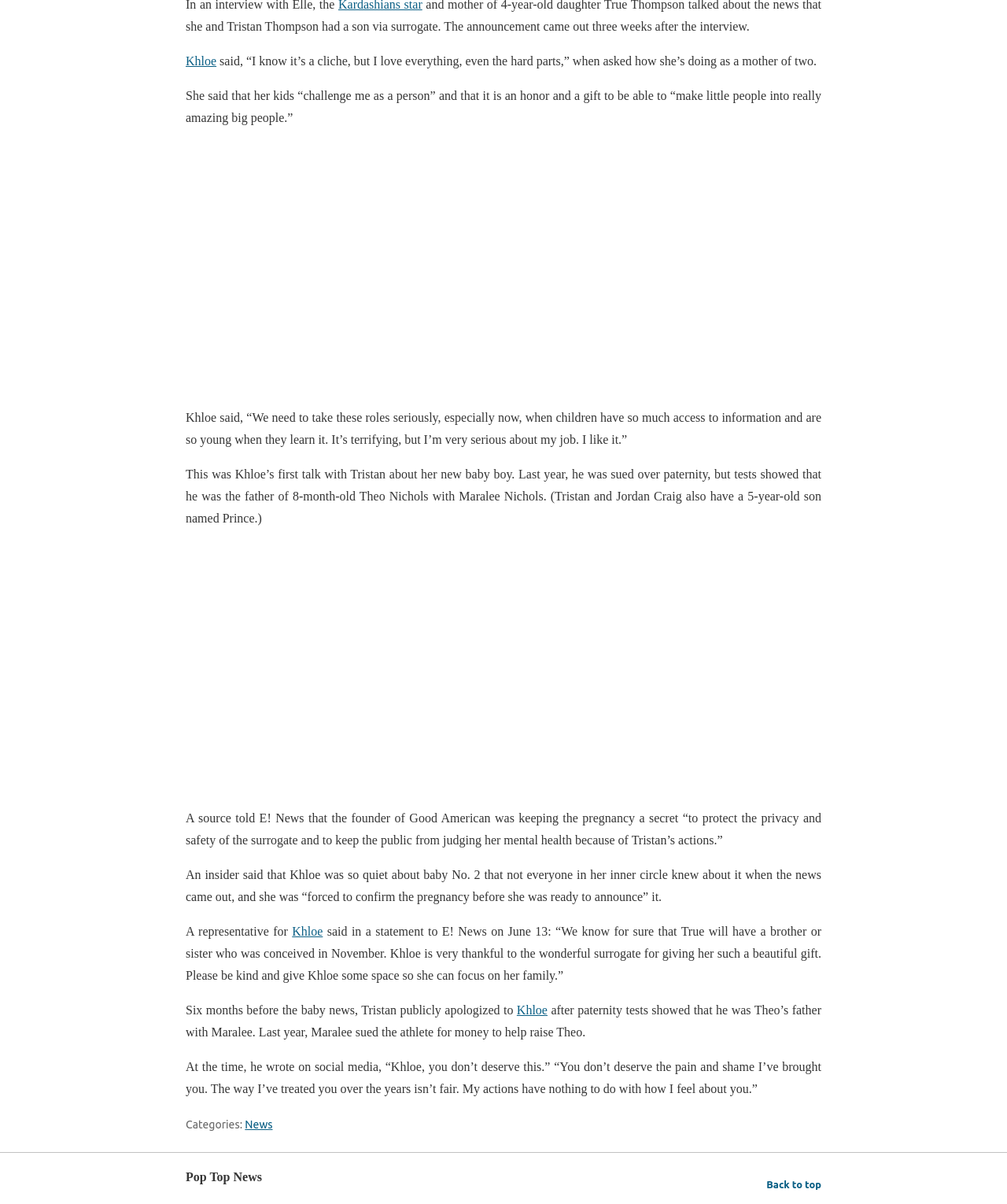What is the name of Khloe's company?
Using the information from the image, provide a comprehensive answer to the question.

The answer can be found in the StaticText element with the text 'A source told E! News that the founder of Good American was keeping the pregnancy a secret...' which mentions Good American as Khloe's company.